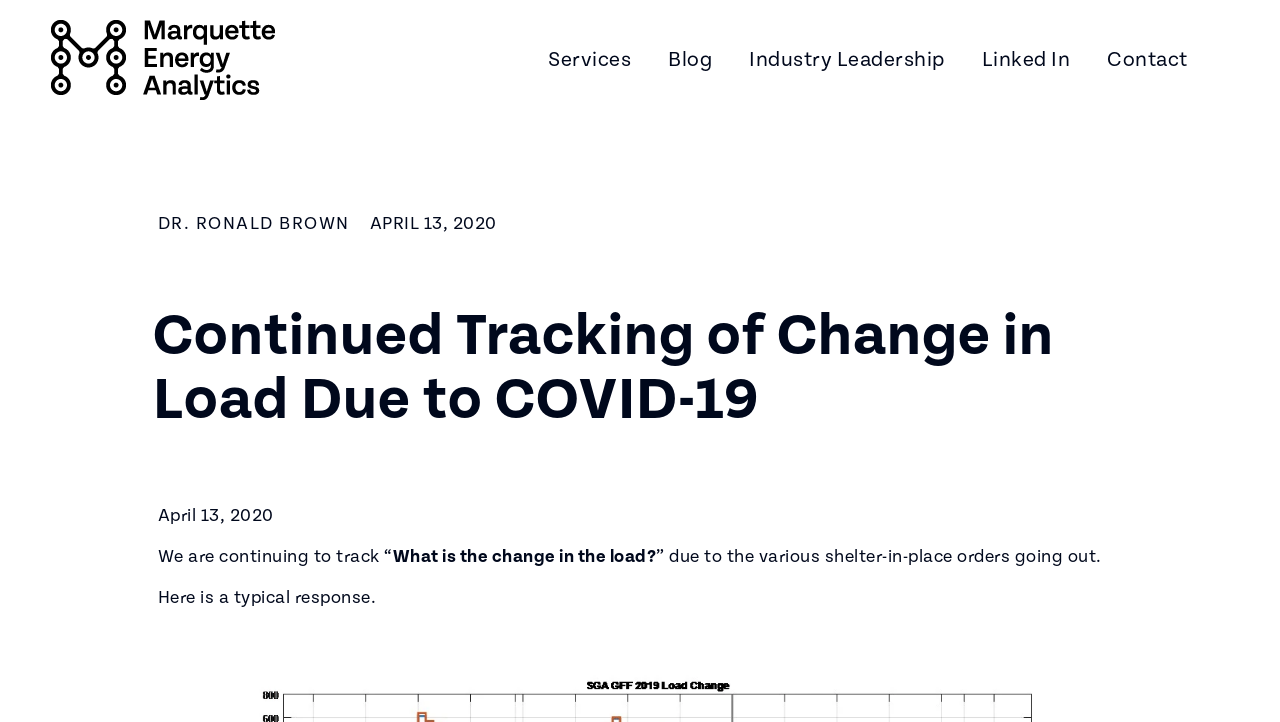Determine the bounding box for the HTML element described here: "April 13, 2020". The coordinates should be given as [left, top, right, bottom] with each number being a float between 0 and 1.

[0.289, 0.291, 0.388, 0.328]